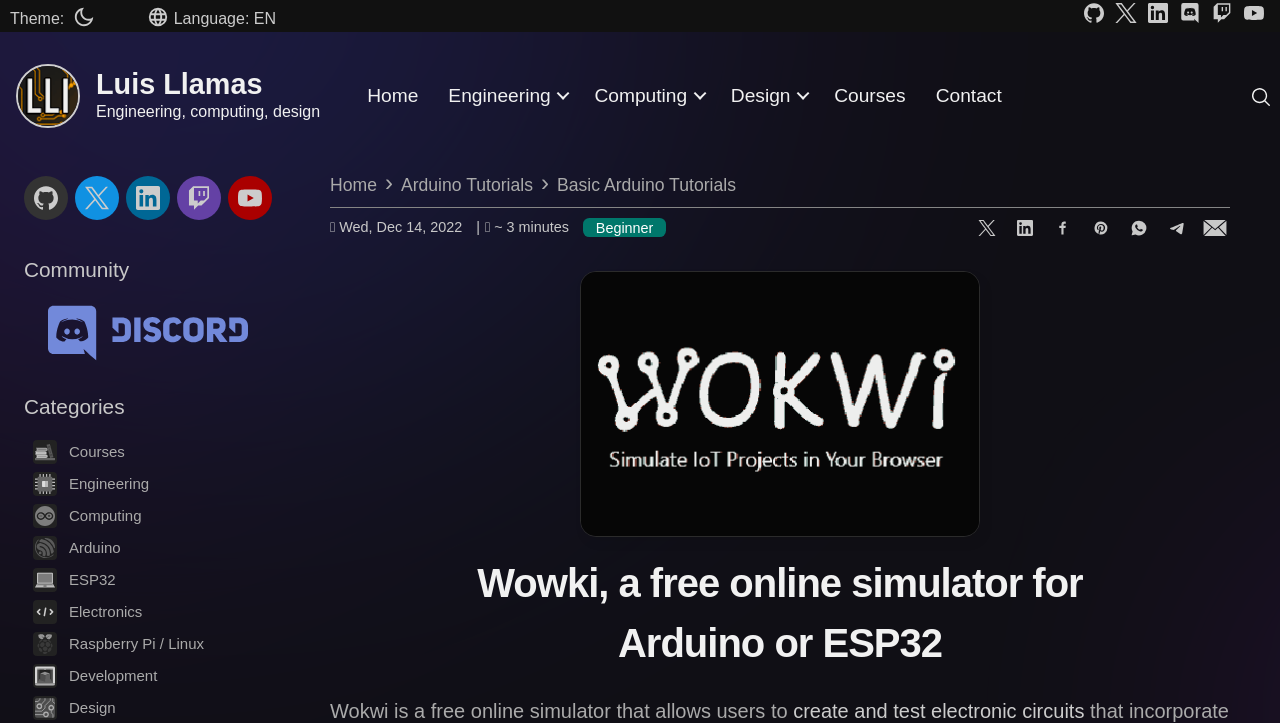Indicate the bounding box coordinates of the clickable region to achieve the following instruction: "Visit the Estuar Foundation website."

None